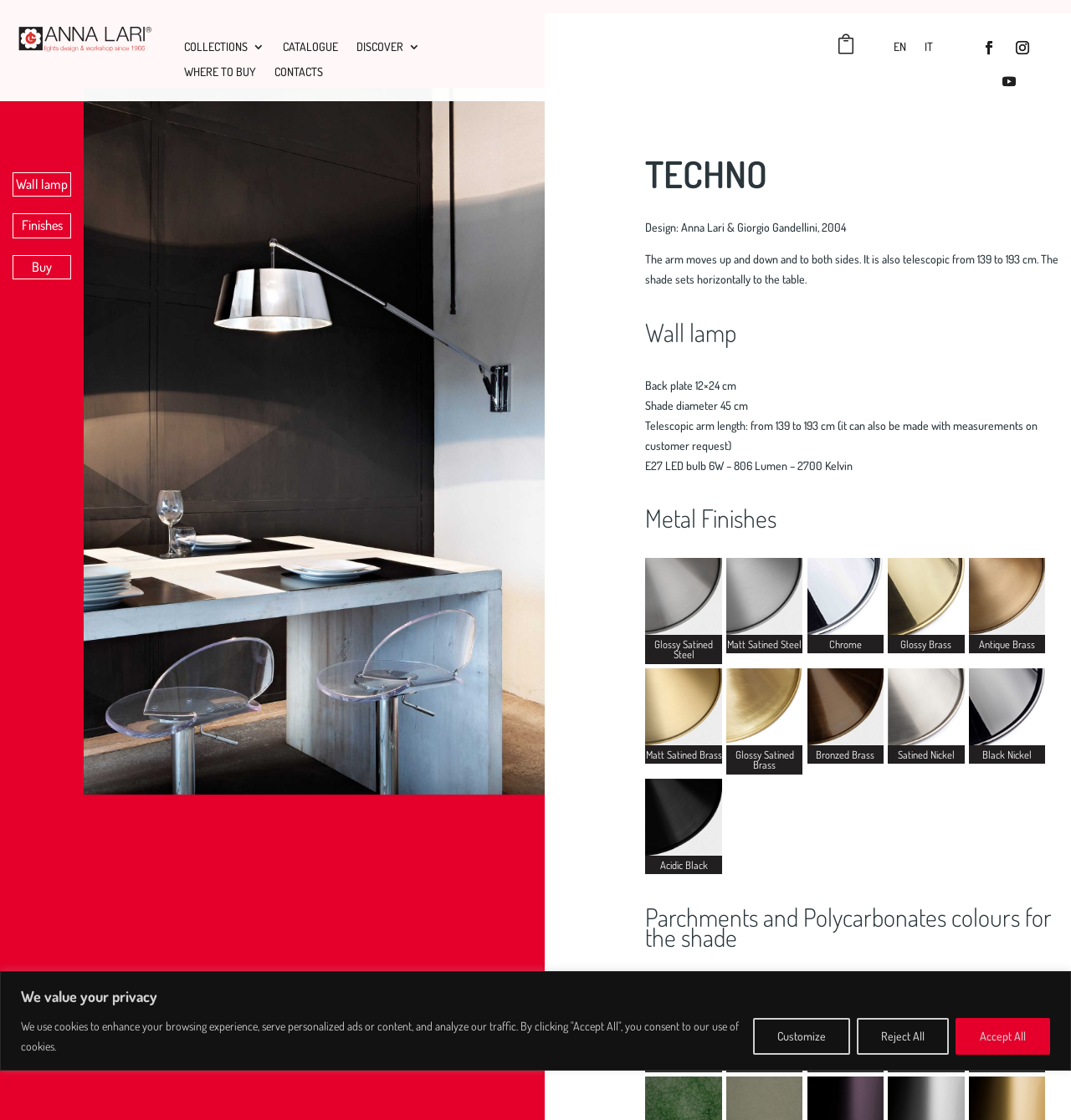Given the element description title="matt satined steel", specify the bounding box coordinates of the corresponding UI element in the format (top-left x, top-left y, bottom-right x, bottom-right y). All values must be between 0 and 1.

[0.678, 0.556, 0.75, 0.569]